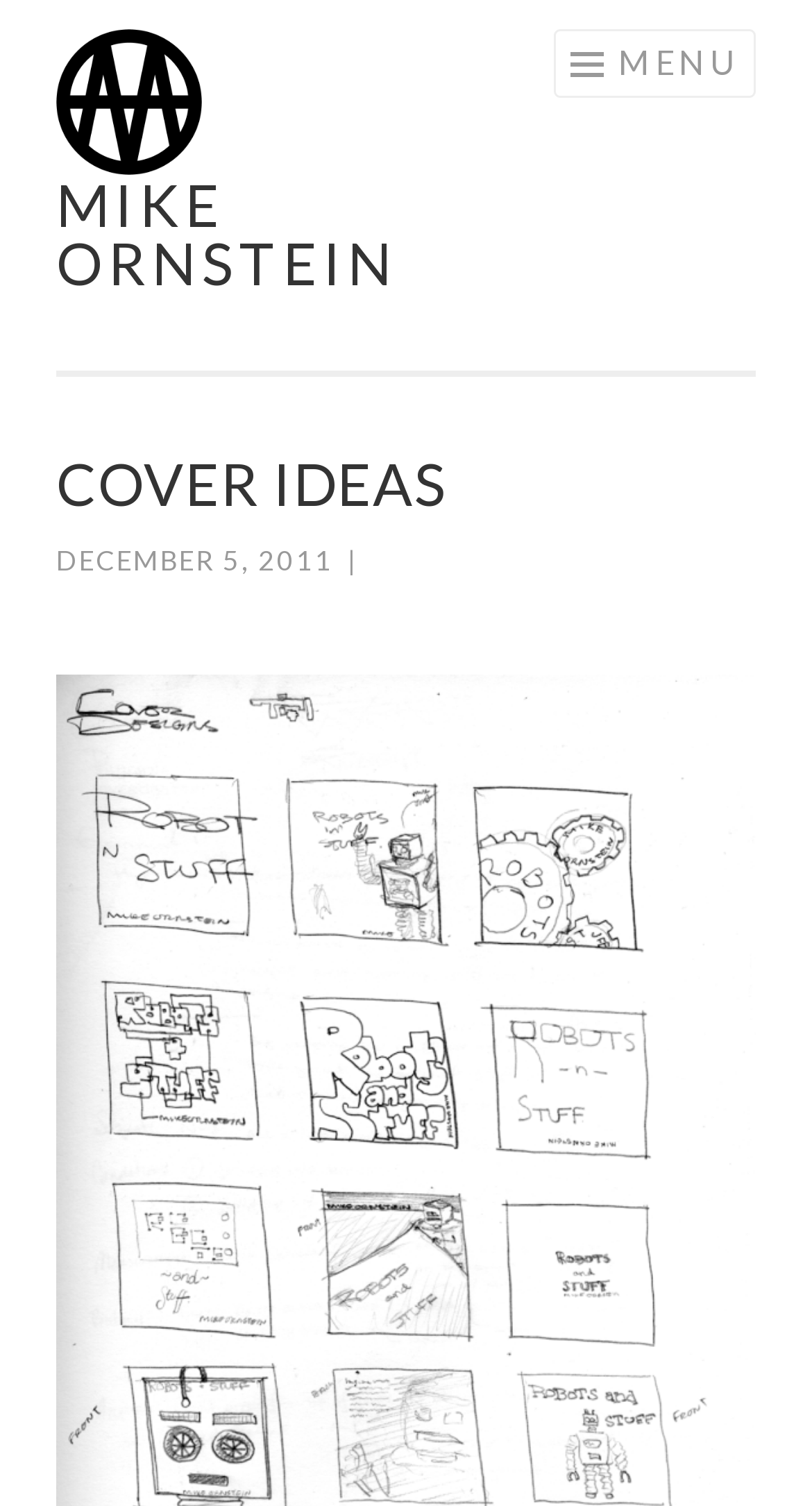What is the date mentioned on the webpage?
Kindly offer a detailed explanation using the data available in the image.

The date 'December 5, 2011' is mentioned in a link element, which suggests that this date is relevant to the content of the webpage.